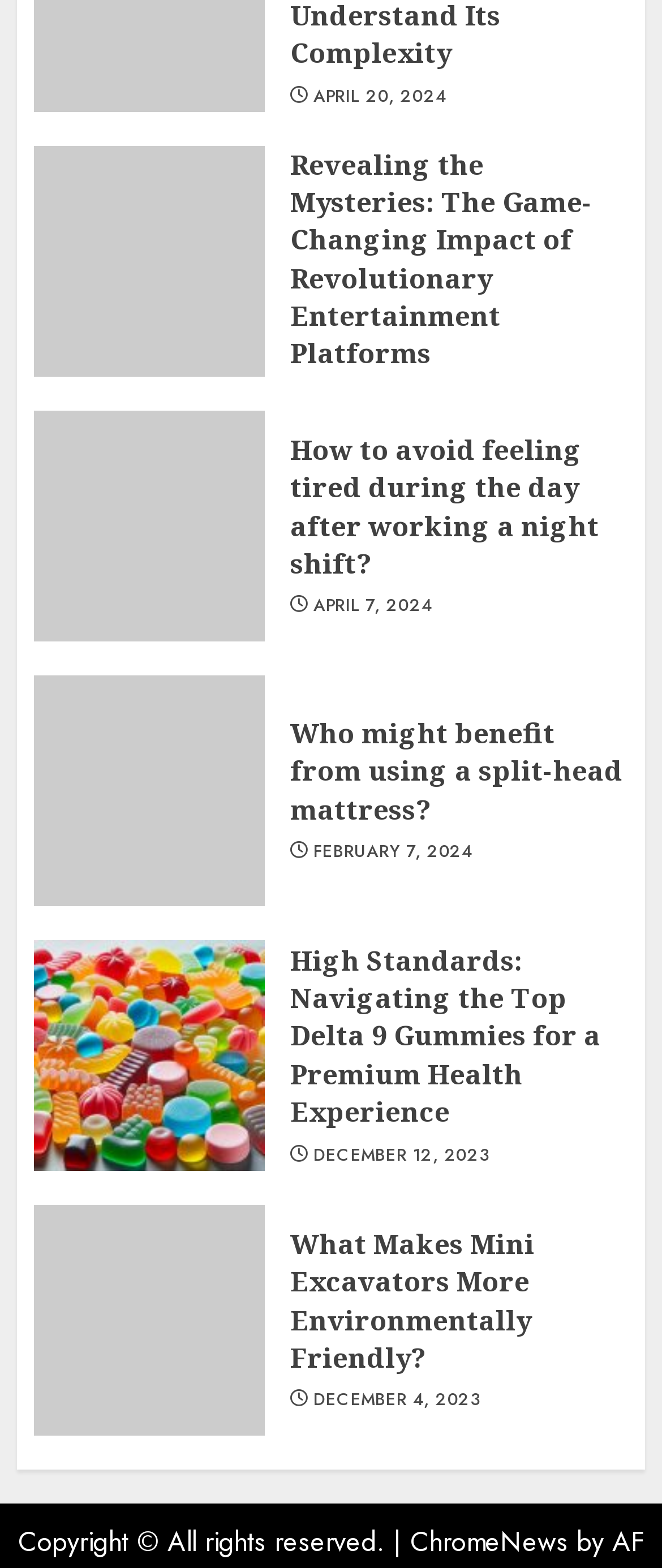Find the bounding box of the element with the following description: "ChromeNews". The coordinates must be four float numbers between 0 and 1, formatted as [left, top, right, bottom].

[0.619, 0.97, 0.858, 0.995]